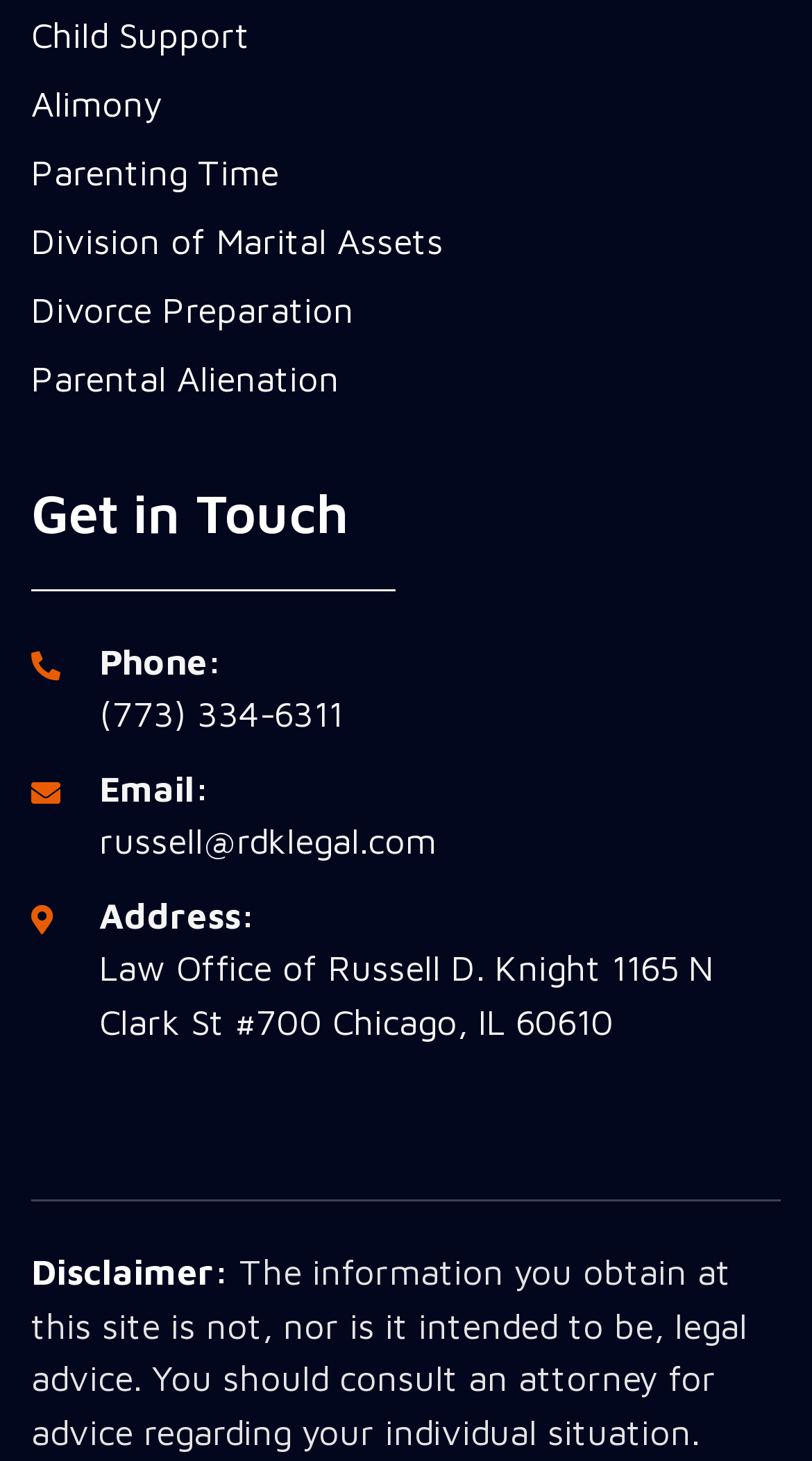Answer the following query concisely with a single word or phrase:
What is the first link on the webpage?

Child Support